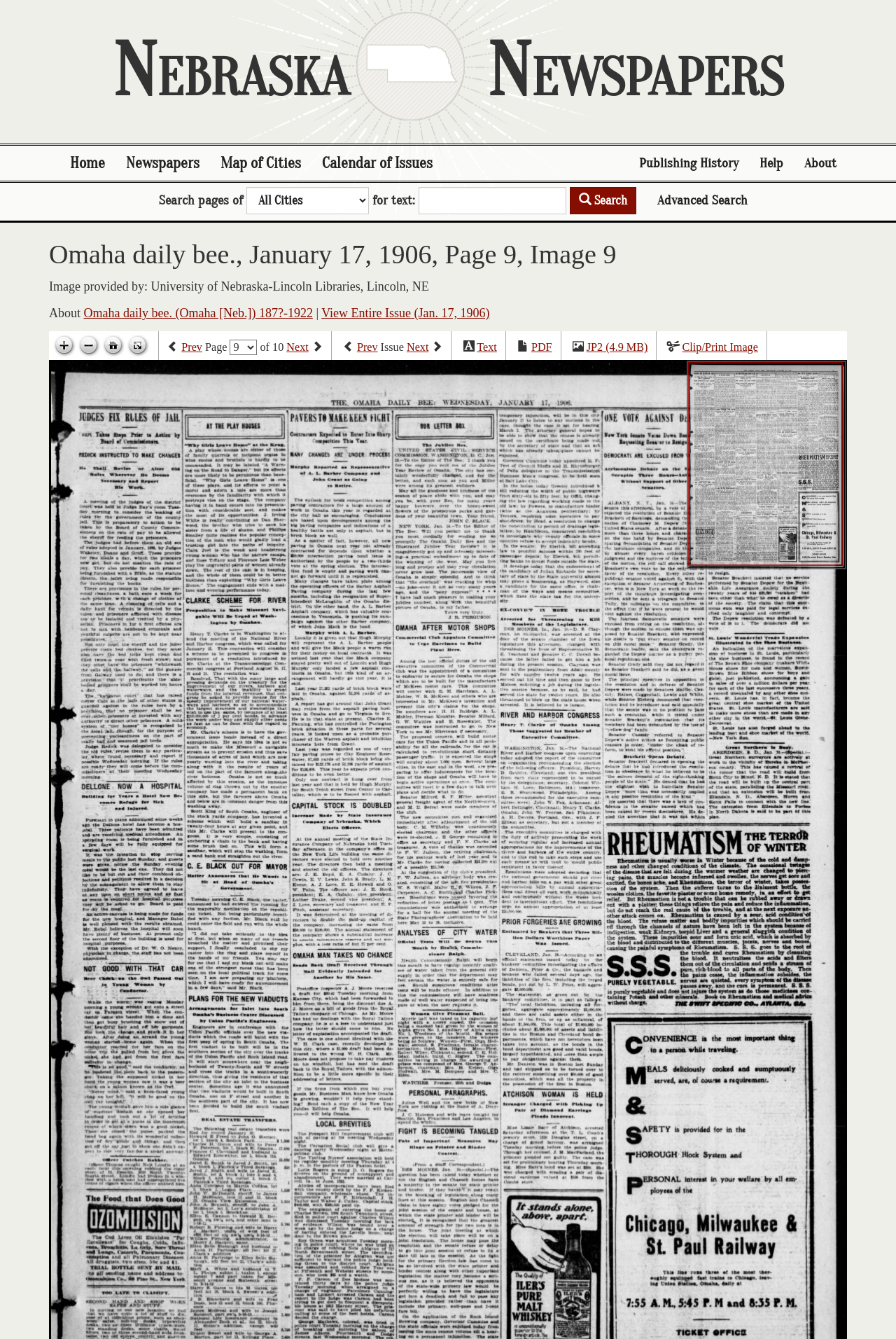Please identify the coordinates of the bounding box for the clickable region that will accomplish this instruction: "Search for text".

[0.467, 0.14, 0.632, 0.16]